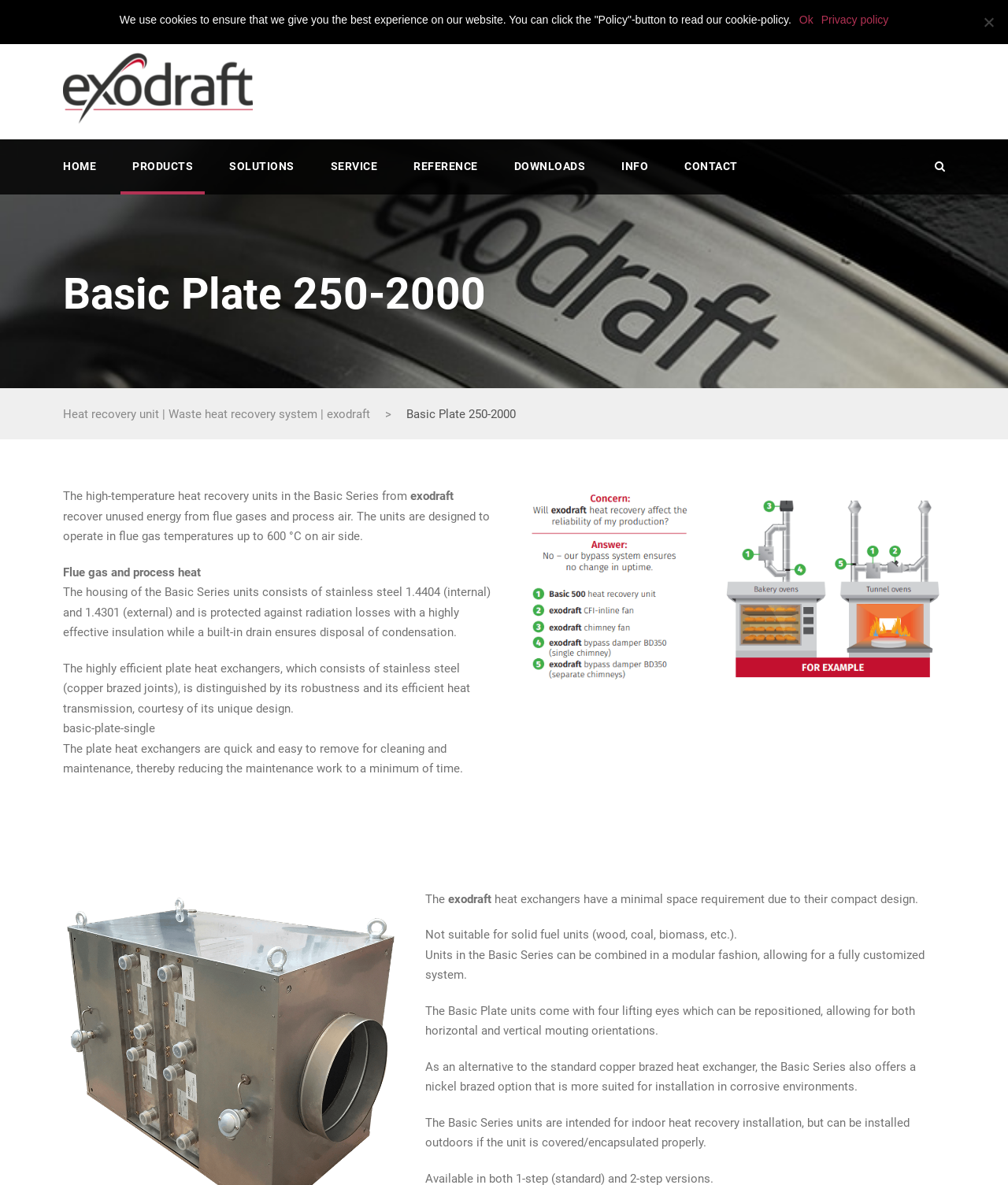Offer an in-depth caption of the entire webpage.

This webpage is about the Basic Plate 250-2000, a waste heat recovery system from exodraft. At the top left corner, there are four flag icons representing different countries: Denmark, Germany, and Sweden. Next to the flags, there is a cookies logo. On the top right corner, there are four social media icons.

The main navigation menu is located at the top center of the page, with links to HOME, PRODUCTS, SOLUTIONS, SERVICE, REFERENCE, DOWNLOADS, INFO, and CONTACT.

Below the navigation menu, there is a heading that reads "Basic Plate 250-2000". Underneath the heading, there is a link to a heat recovery unit and a greater-than symbol. 

The main content of the page is divided into several sections. The first section describes the high-temperature heat recovery units in the Basic Series, which can recover unused energy from flue gases and process air. The units are designed to operate in flue gas temperatures up to 600 °C on the air side.

The second section describes the features of the Basic Series units, including their housing, insulation, and plate heat exchangers. The plate heat exchangers are made of stainless steel and are quick and easy to remove for cleaning and maintenance.

The third section has an image of the BP system and describes its compact design, which requires minimal space. The section also mentions that the units are not suitable for solid fuel units and can be combined in a modular fashion to create a fully customized system.

The fourth section describes the mounting options and materials used in the Basic Series units. The units come with four lifting eyes that can be repositioned, allowing for both horizontal and vertical mounting orientations. Additionally, the units can be installed outdoors if properly covered or encapsulated.

At the bottom of the page, there is a cookie notice dialog that informs users about the website's cookie policy. The dialog has an "Ok" button and a link to the privacy policy.